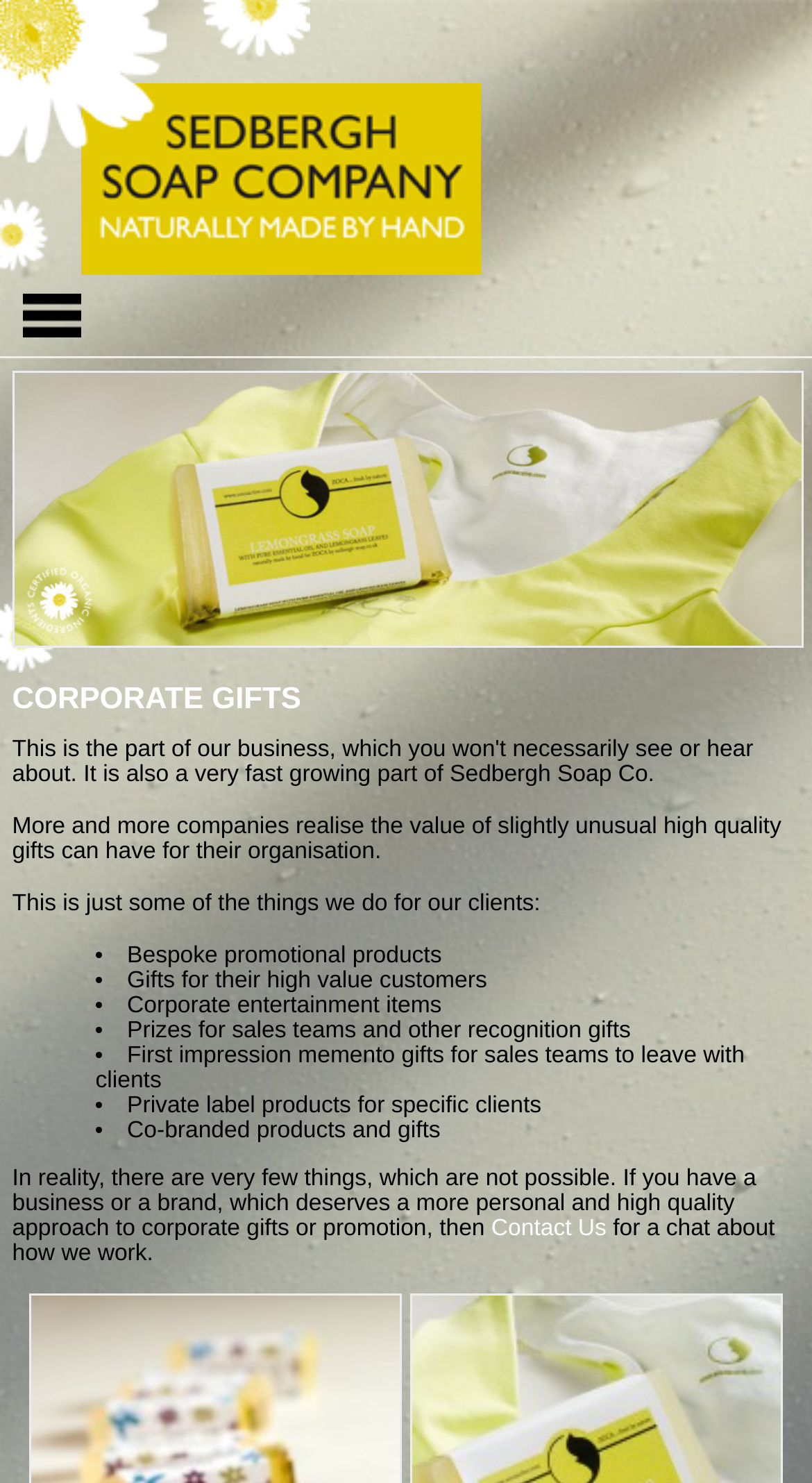Specify the bounding box coordinates (top-left x, top-left y, bottom-right x, bottom-right y) of the UI element in the screenshot that matches this description: Shopping Basin

[0.051, 0.154, 0.248, 0.199]